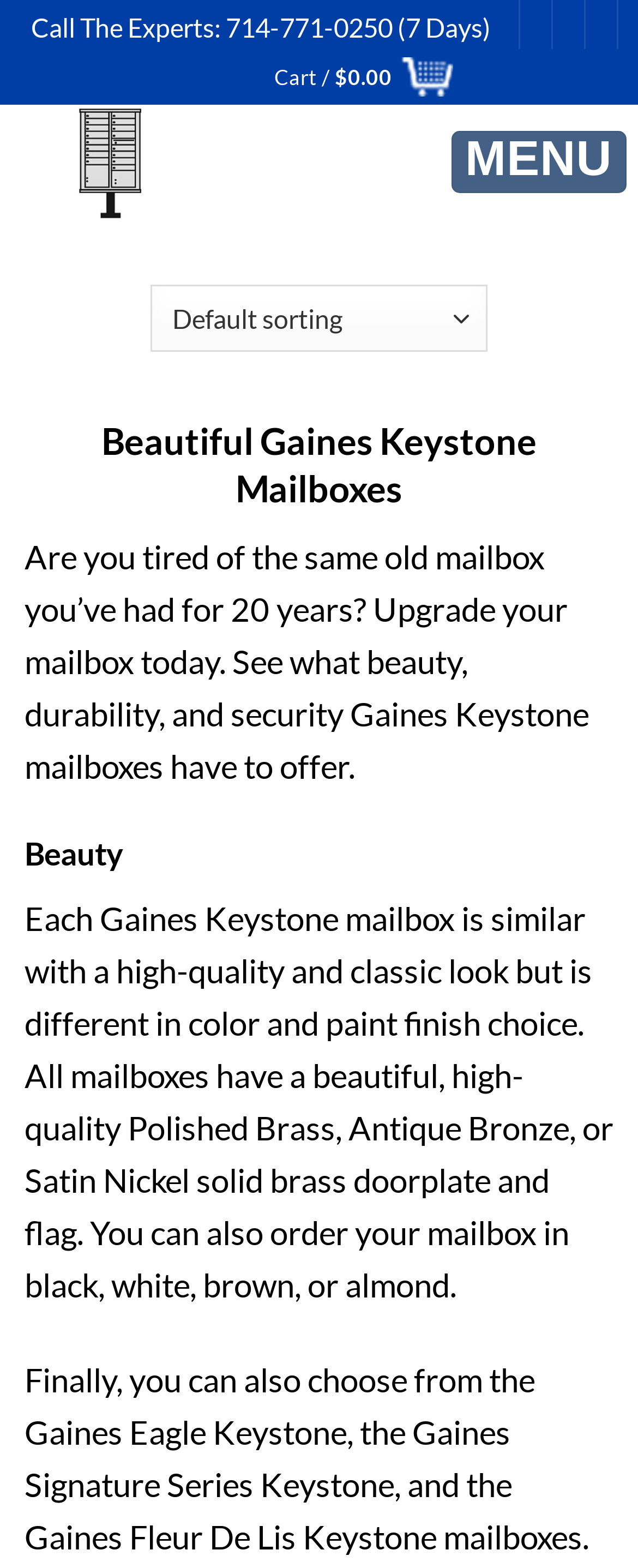What is the phone number to call the experts?
We need a detailed and exhaustive answer to the question. Please elaborate.

I found the phone number by looking at the StaticText element with the text 'Call The Experts: 714-771-0250 (7 Days)' which is located at the top of the webpage.